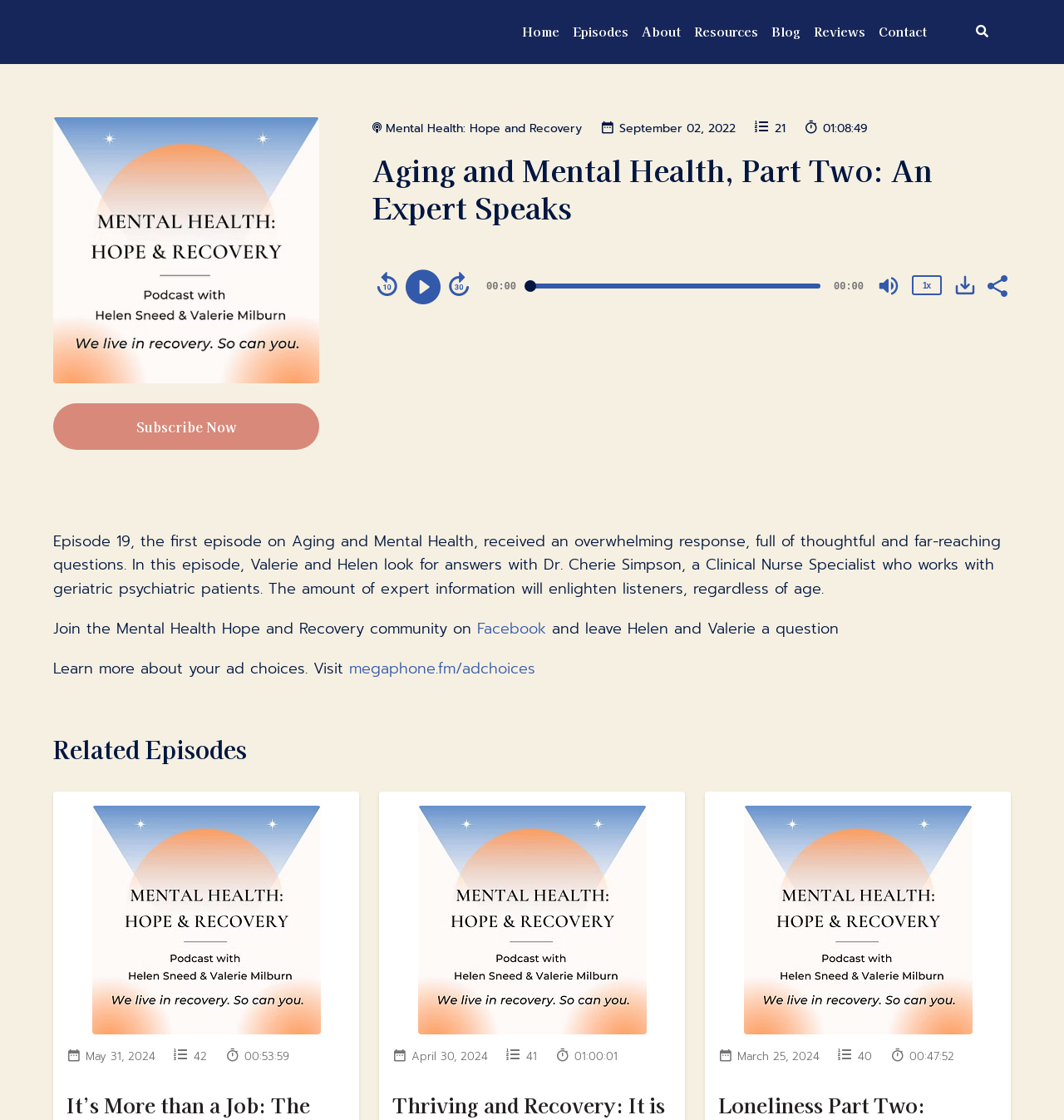Identify the bounding box of the UI element that matches this description: "Reviews".

[0.759, 0.009, 0.82, 0.048]